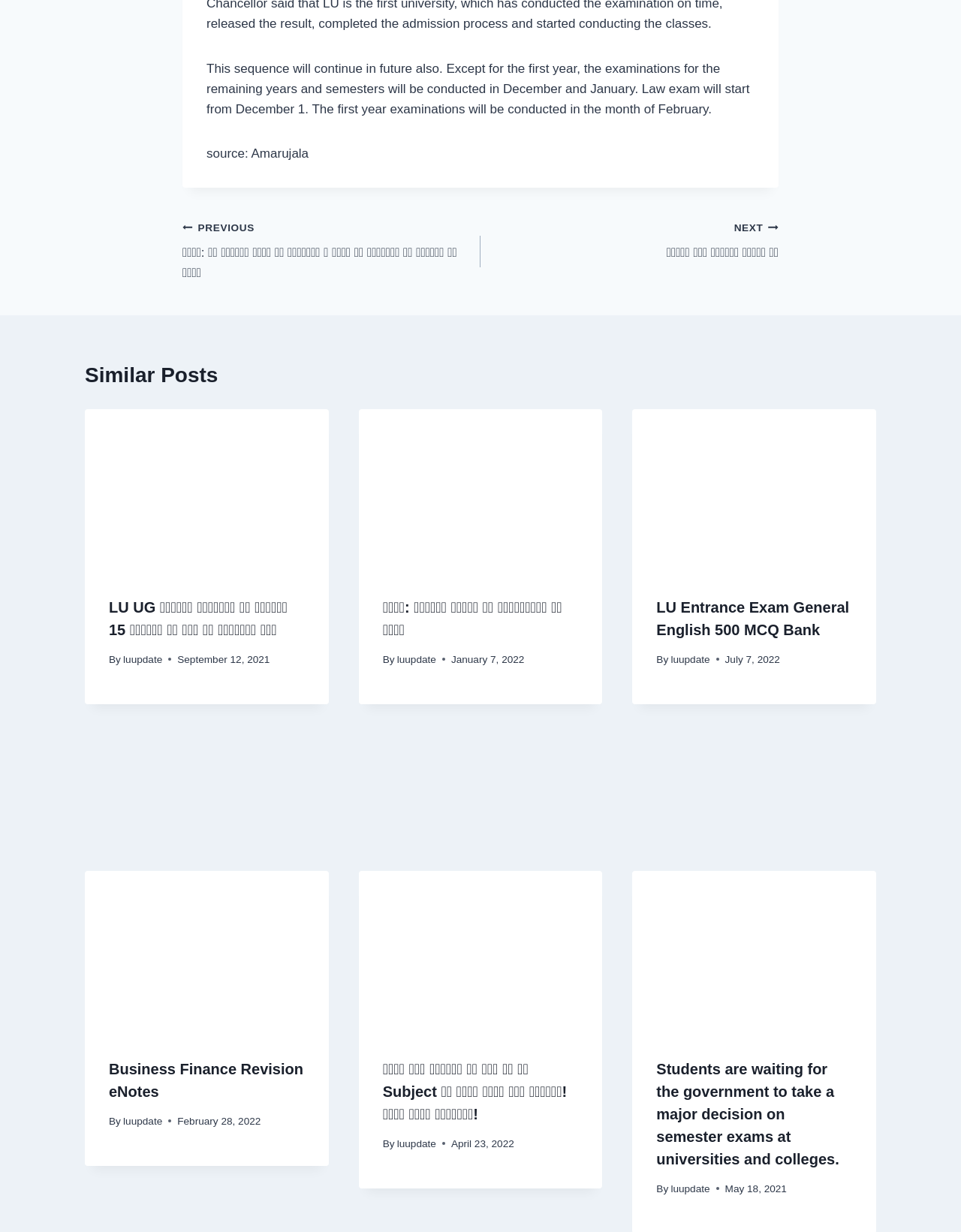What is the date of the article 'Business Finance Revision eNotes'?
Use the screenshot to answer the question with a single word or phrase.

February 28, 2022